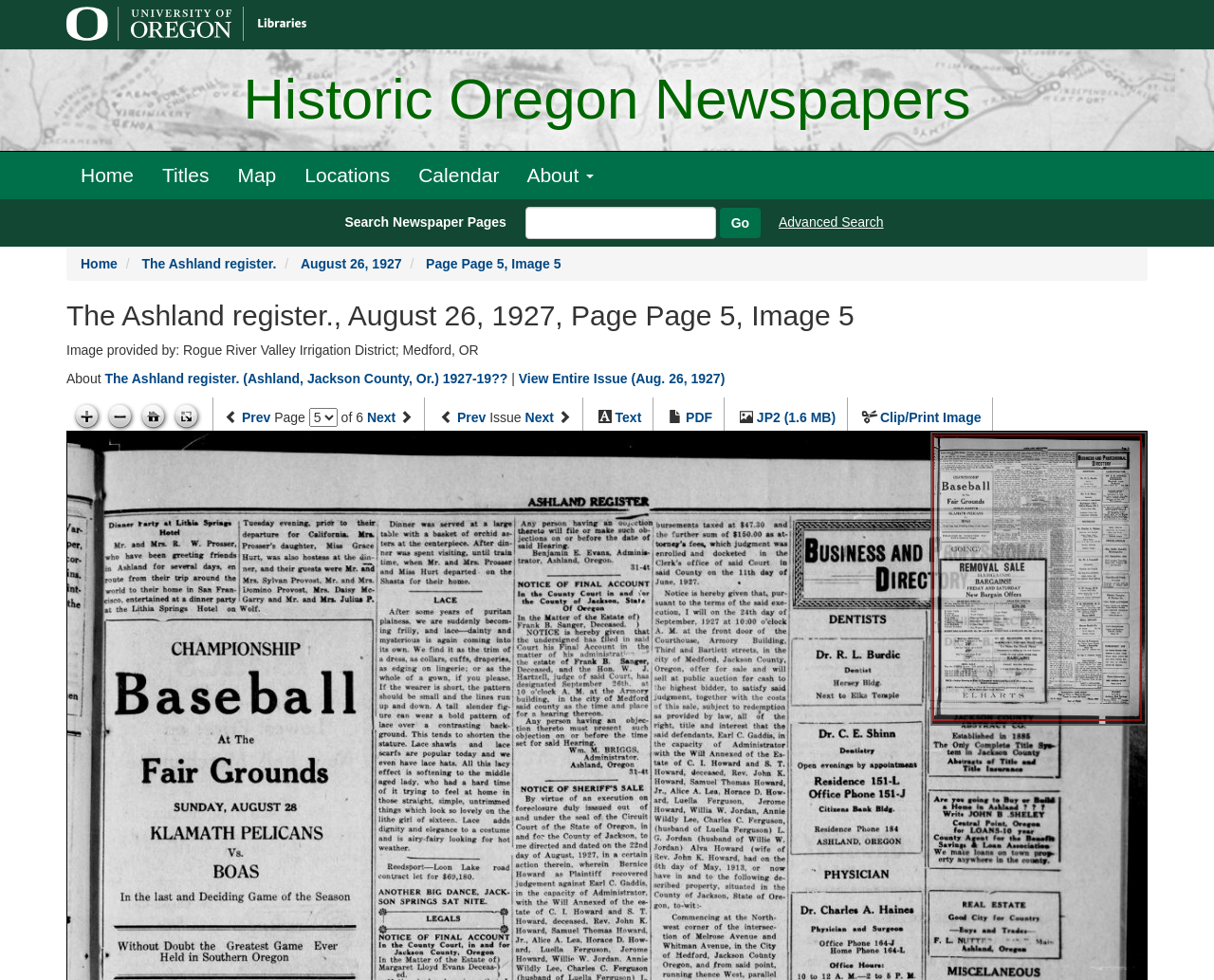Locate the bounding box coordinates of the region to be clicked to comply with the following instruction: "Go to Next page". The coordinates must be four float numbers between 0 and 1, in the form [left, top, right, bottom].

[0.302, 0.418, 0.326, 0.434]